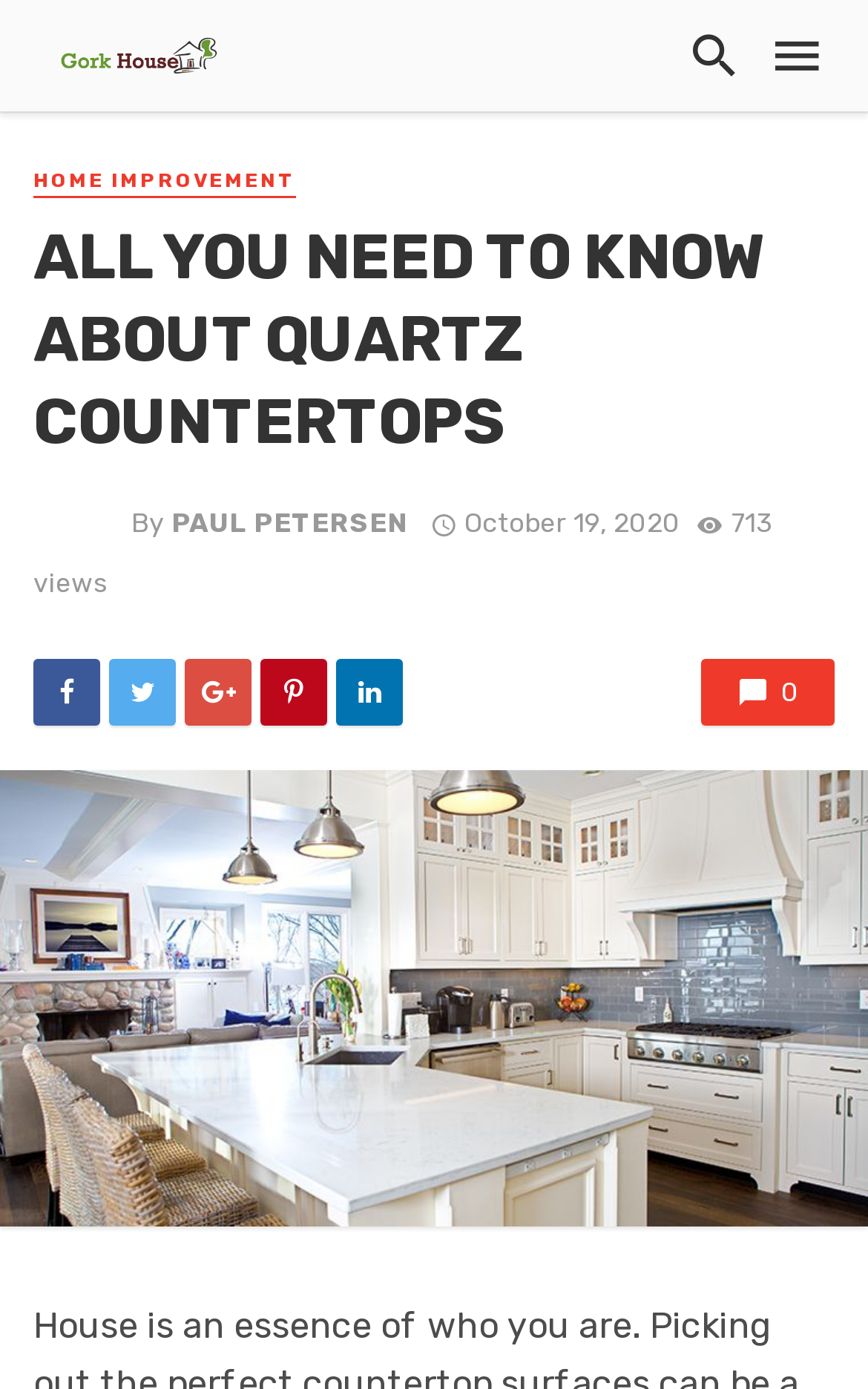Analyze the image and give a detailed response to the question:
What is the author of this article?

I determined the author of this article by looking at the section that provides information about the article. I found the text 'By' followed by a link 'PAUL PETERSEN', which indicates that Paul Petersen is the author of this article.